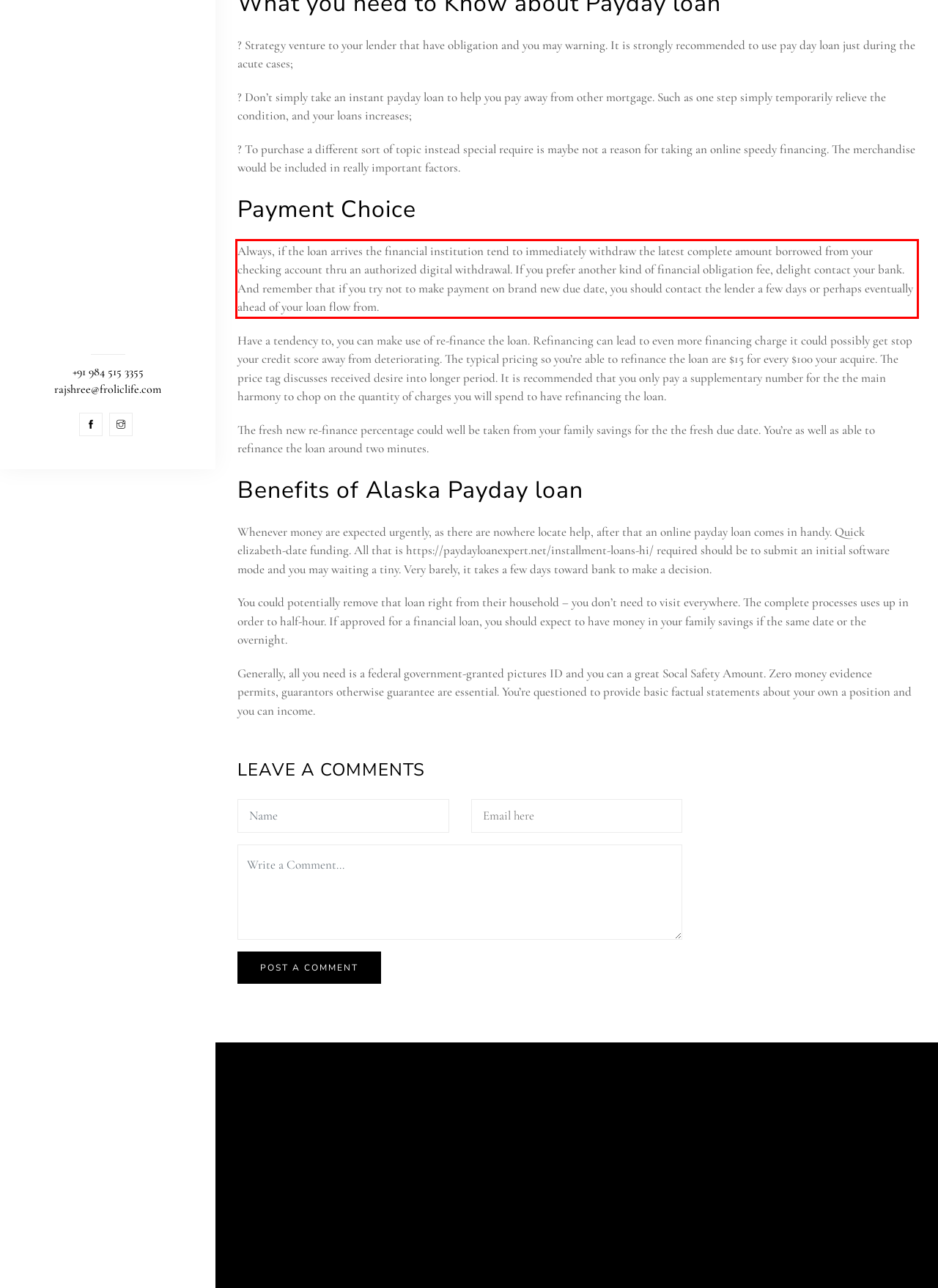Examine the screenshot of the webpage, locate the red bounding box, and generate the text contained within it.

Always, if the loan arrives the financial institution tend to immediately withdraw the latest complete amount borrowed from your checking account thru an authorized digital withdrawal. If you prefer another kind of financial obligation fee, delight contact your bank. And remember that if you try not to make payment on brand new due date, you should contact the lender a few days or perhaps eventually ahead of your loan flow from.